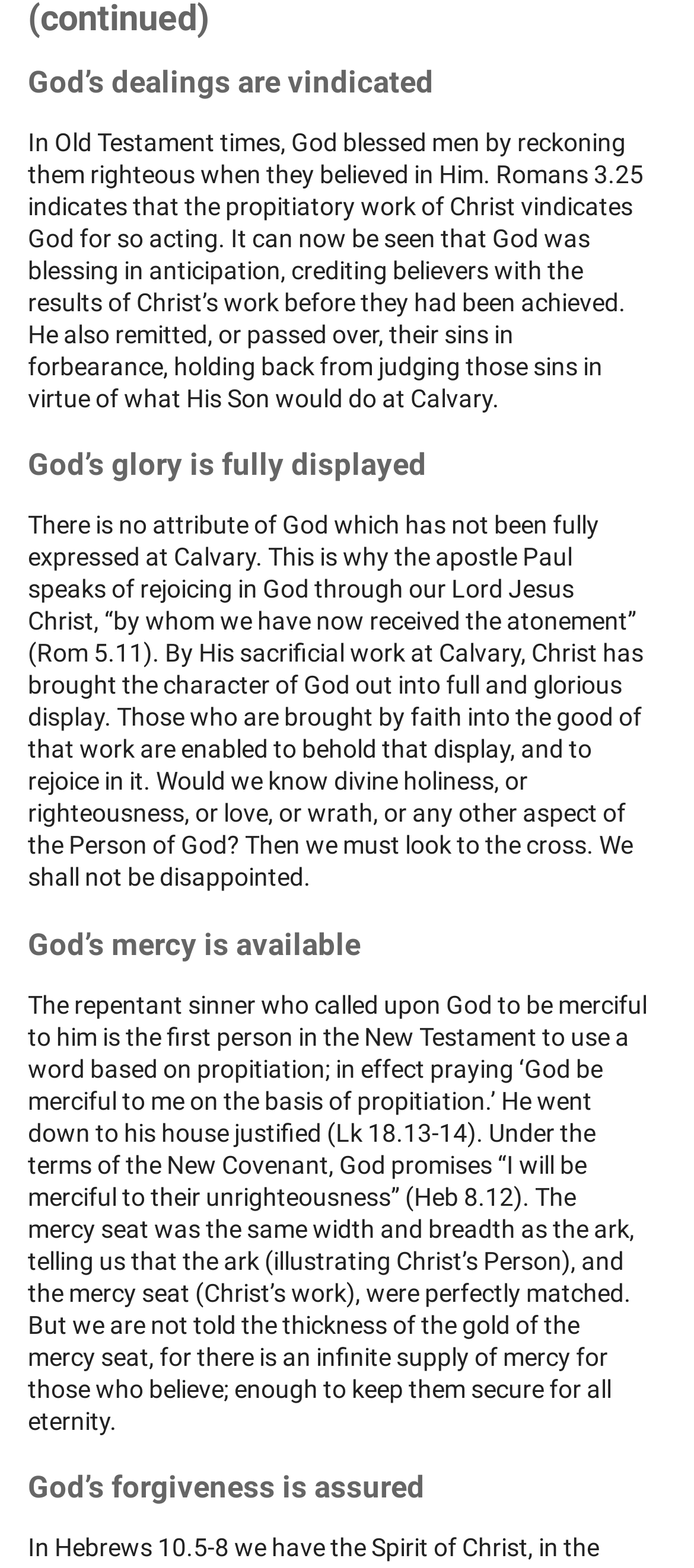Given the element description Local Assembly Basics (3), specify the bounding box coordinates of the corresponding UI element in the format (top-left x, top-left y, bottom-right x, bottom-right y). All values must be between 0 and 1.

[0.109, 0.335, 0.504, 0.352]